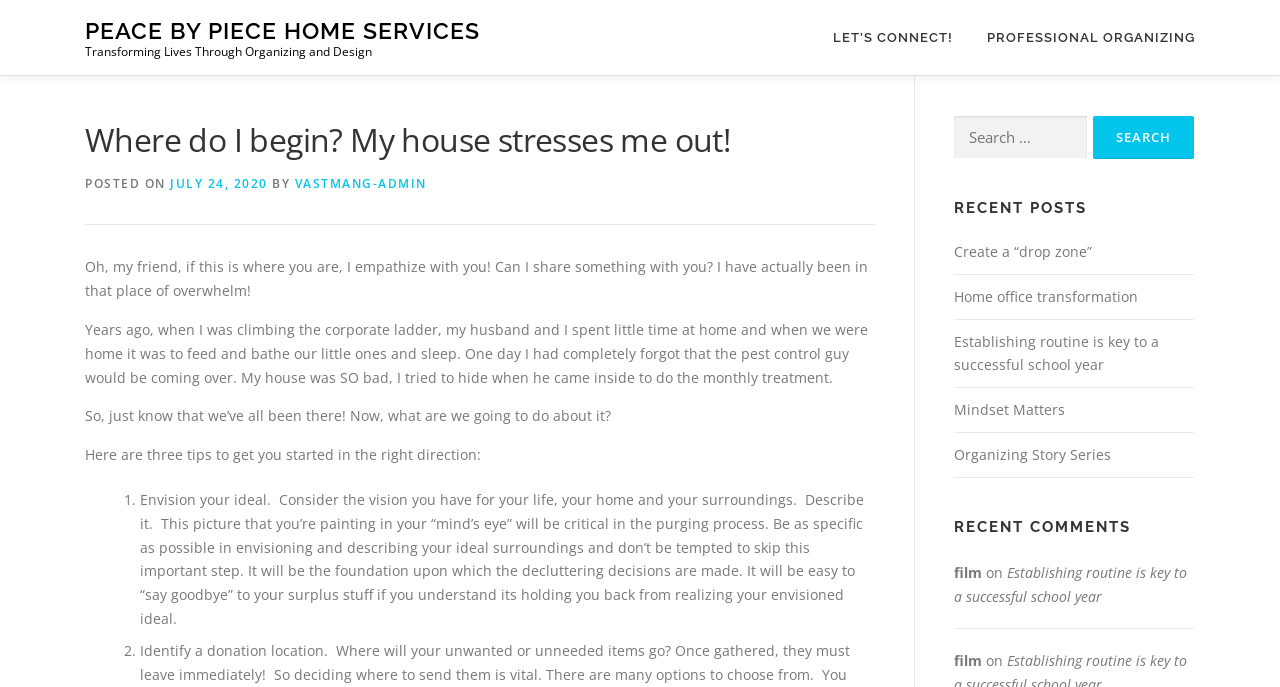Please provide the bounding box coordinate of the region that matches the element description: Let’s connect!. Coordinates should be in the format (top-left x, top-left y, bottom-right x, bottom-right y) and all values should be between 0 and 1.

[0.638, 0.0, 0.758, 0.109]